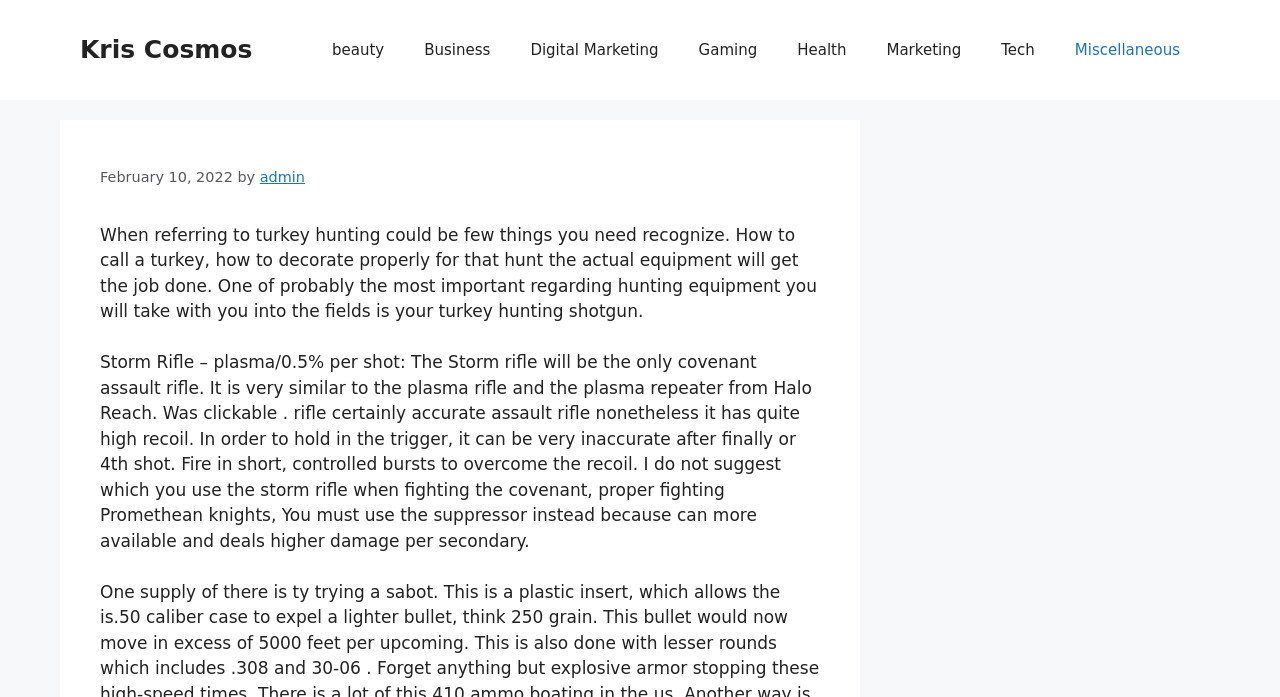Determine the bounding box coordinates for the element that should be clicked to follow this instruction: "Follow Us on LinkedIn". The coordinates should be given as four float numbers between 0 and 1, in the format [left, top, right, bottom].

None